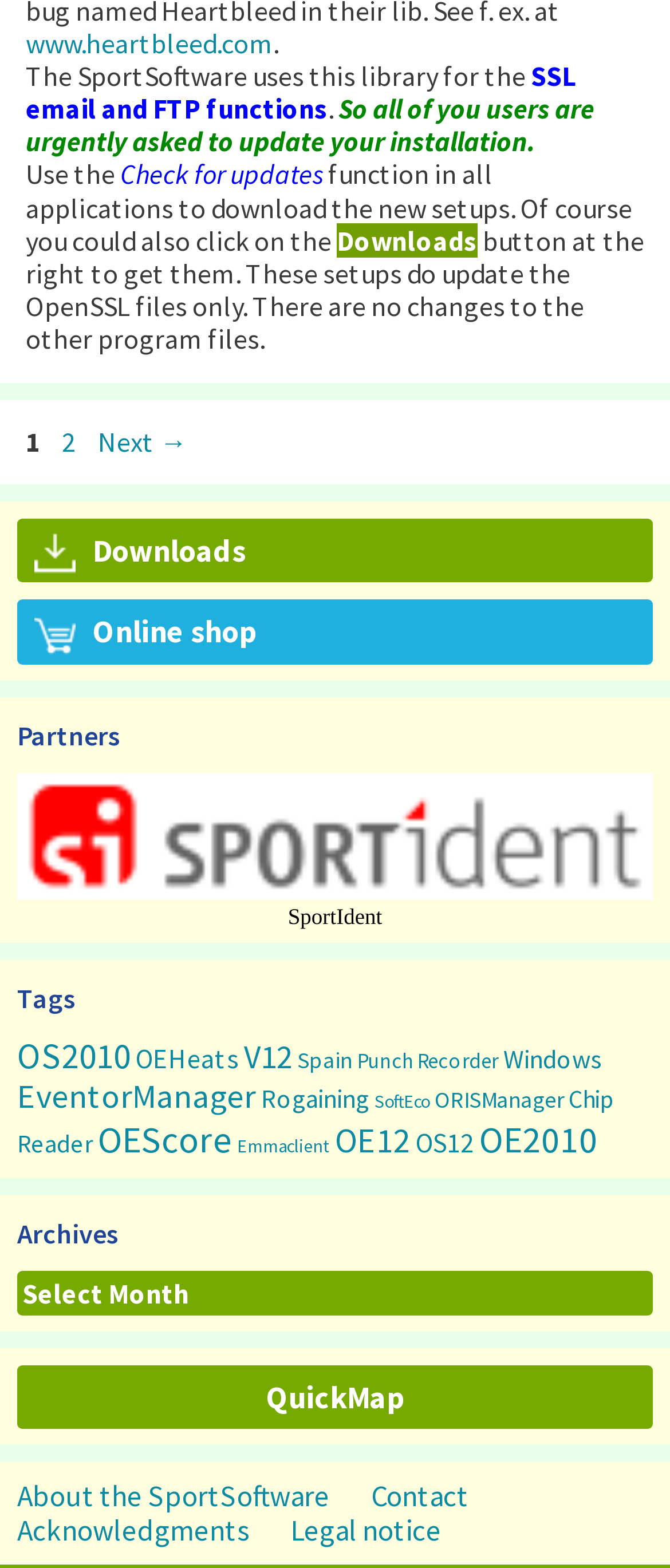How many tags are listed?
Answer the question with detailed information derived from the image.

There are 14 tags listed, including 'OS2010', 'OEHeats', 'V12', and others, which are linked at the bottom of the page.